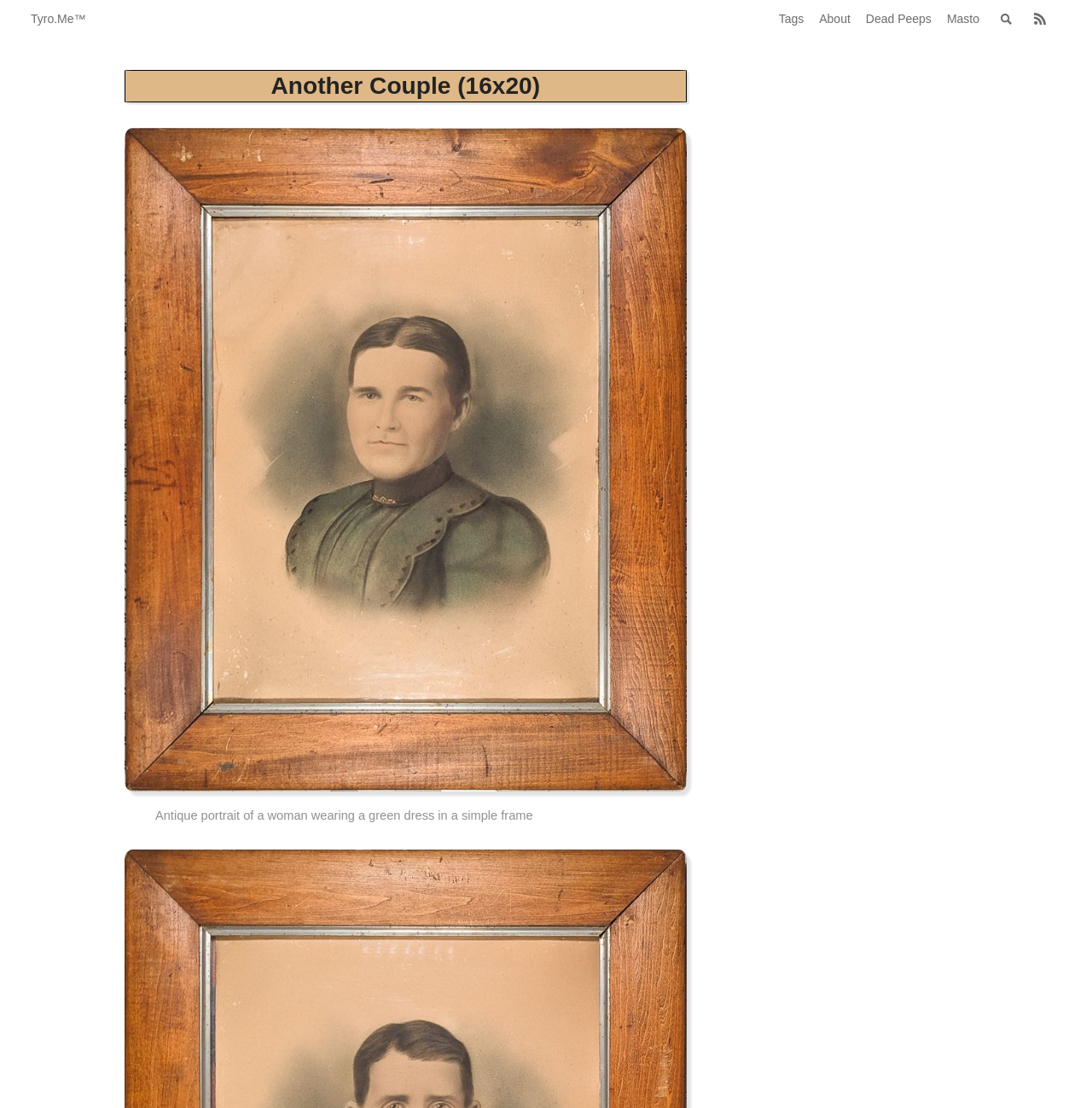What is the title of the post below the navigation bar?
Answer the question in as much detail as possible.

The heading element with the text 'Another Couple (16x20)' has a y1 coordinate of 0.063, which is below the navigation bar, so it is the title of the post.